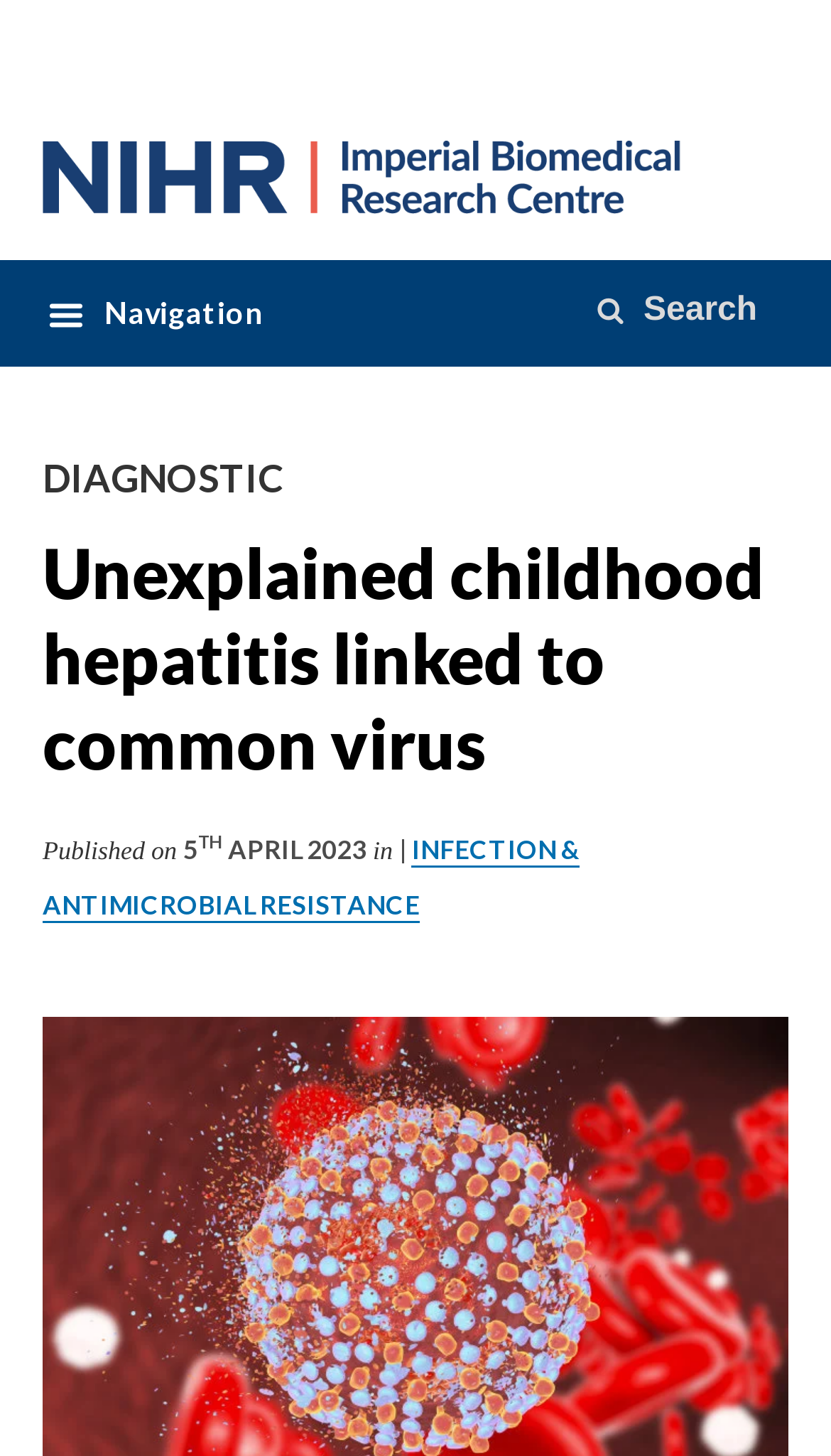What is the category of the article?
Please provide a single word or phrase as the answer based on the screenshot.

DIAGNOSTIC